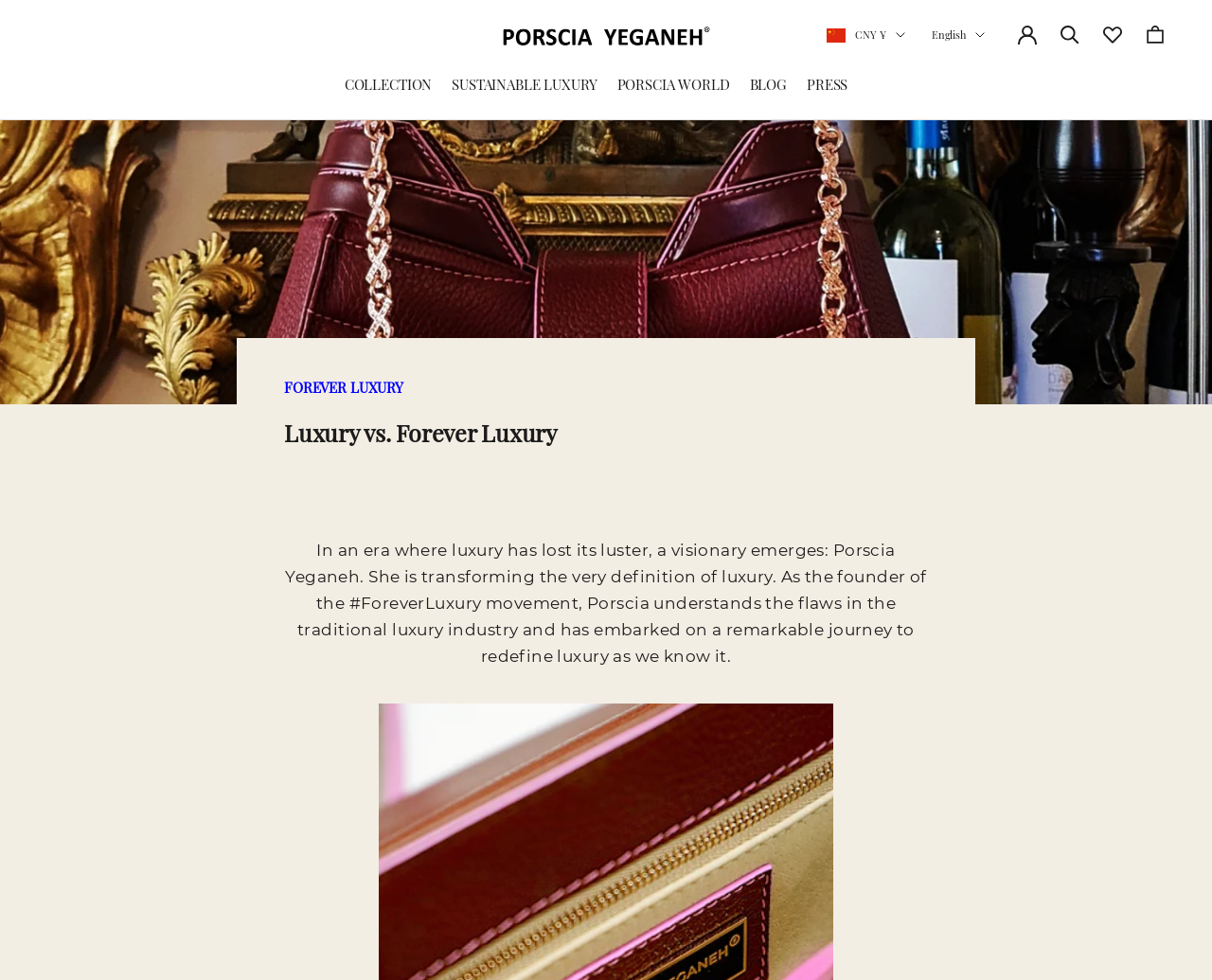What is the name of the blog section?
Based on the visual information, provide a detailed and comprehensive answer.

I found the answer by analyzing the primary navigation menu, which includes a link labeled 'BLOG'. This suggests that the webpage has a blog section.